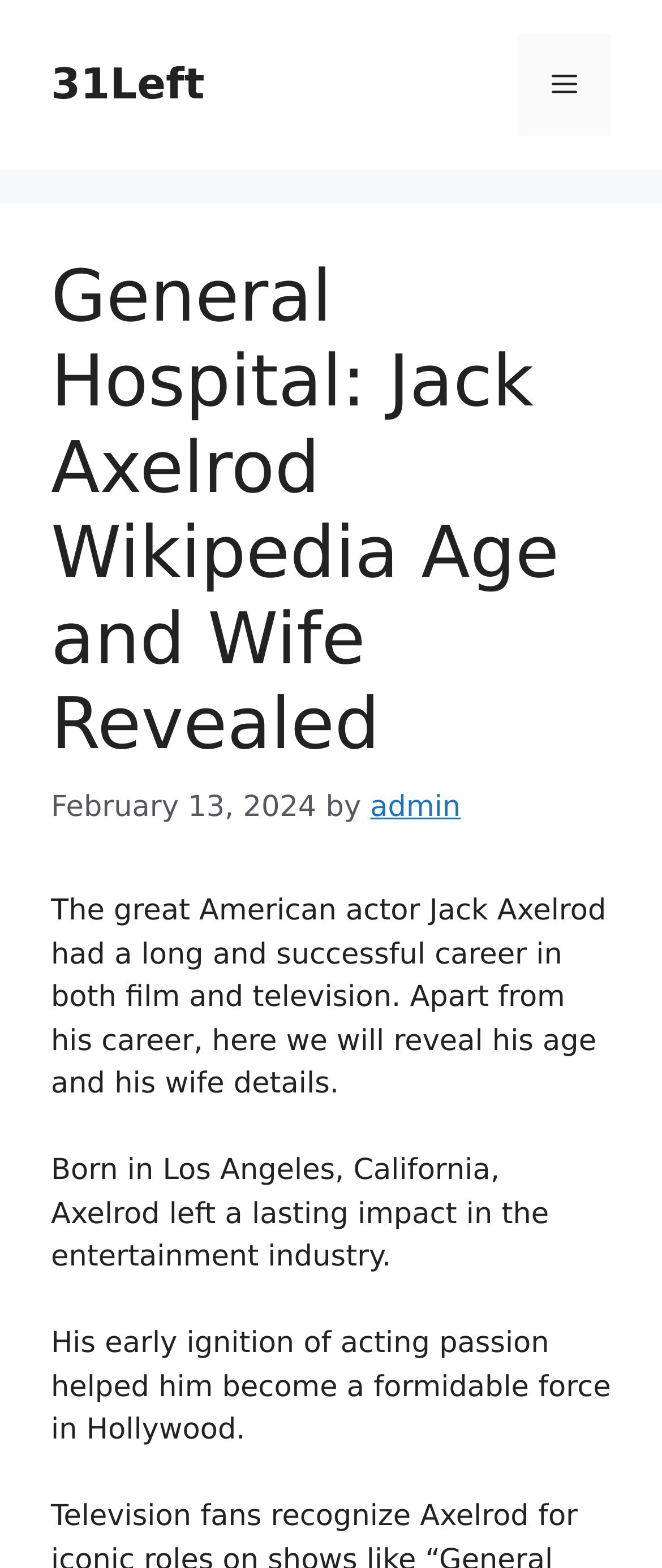When was the article published?
Please provide a detailed and thorough answer to the question.

The article mentions the publication date in the time element 'February 13, 2024' which is located below the heading and above the article content.